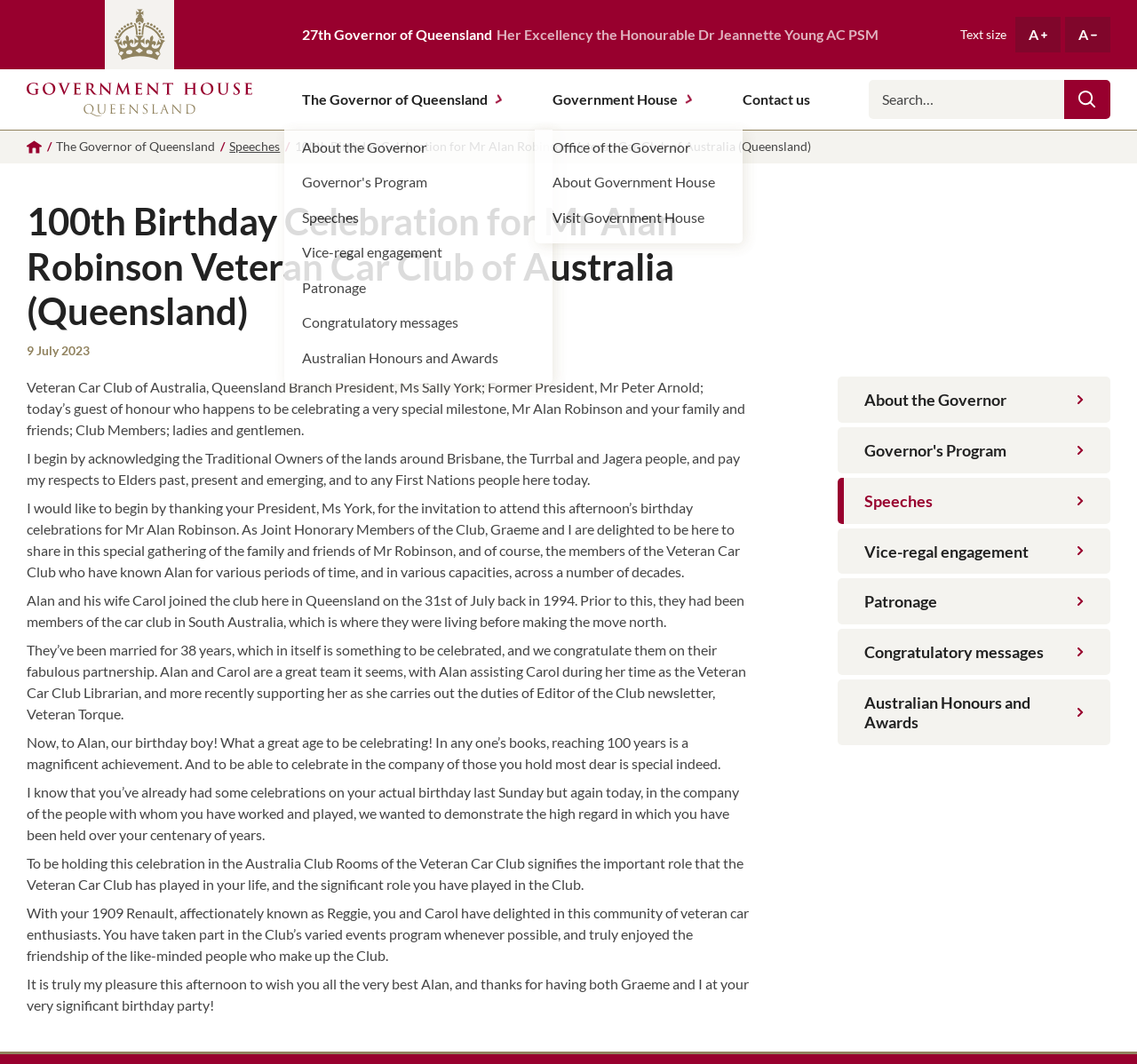Provide the bounding box coordinates of the HTML element this sentence describes: "A". The bounding box coordinates consist of four float numbers between 0 and 1, i.e., [left, top, right, bottom].

[0.893, 0.016, 0.933, 0.049]